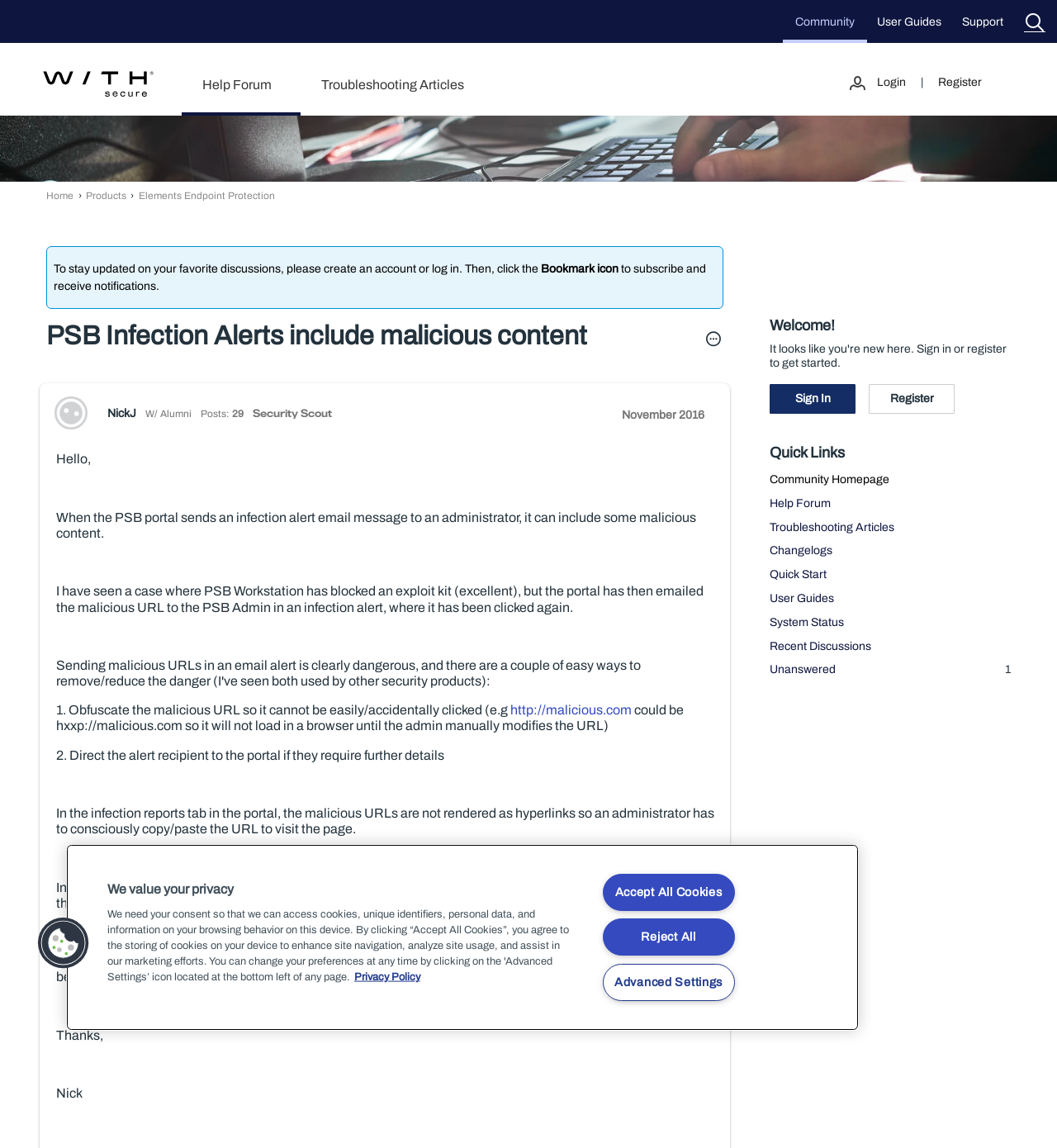From the details in the image, provide a thorough response to the question: What is the purpose of the 'Options' button?

The purpose of the 'Options' button can be inferred from its label and its location next to the discussion topic. It likely provides options related to the discussion, such as editing or deleting the post.